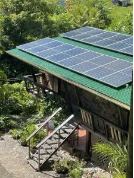What type of plants surround the cottage?
Based on the content of the image, thoroughly explain and answer the question.

The caption describes the cottage as being 'surrounded by tropical plants that create a serene atmosphere', which suggests that the plants surrounding the cottage are tropical in nature.